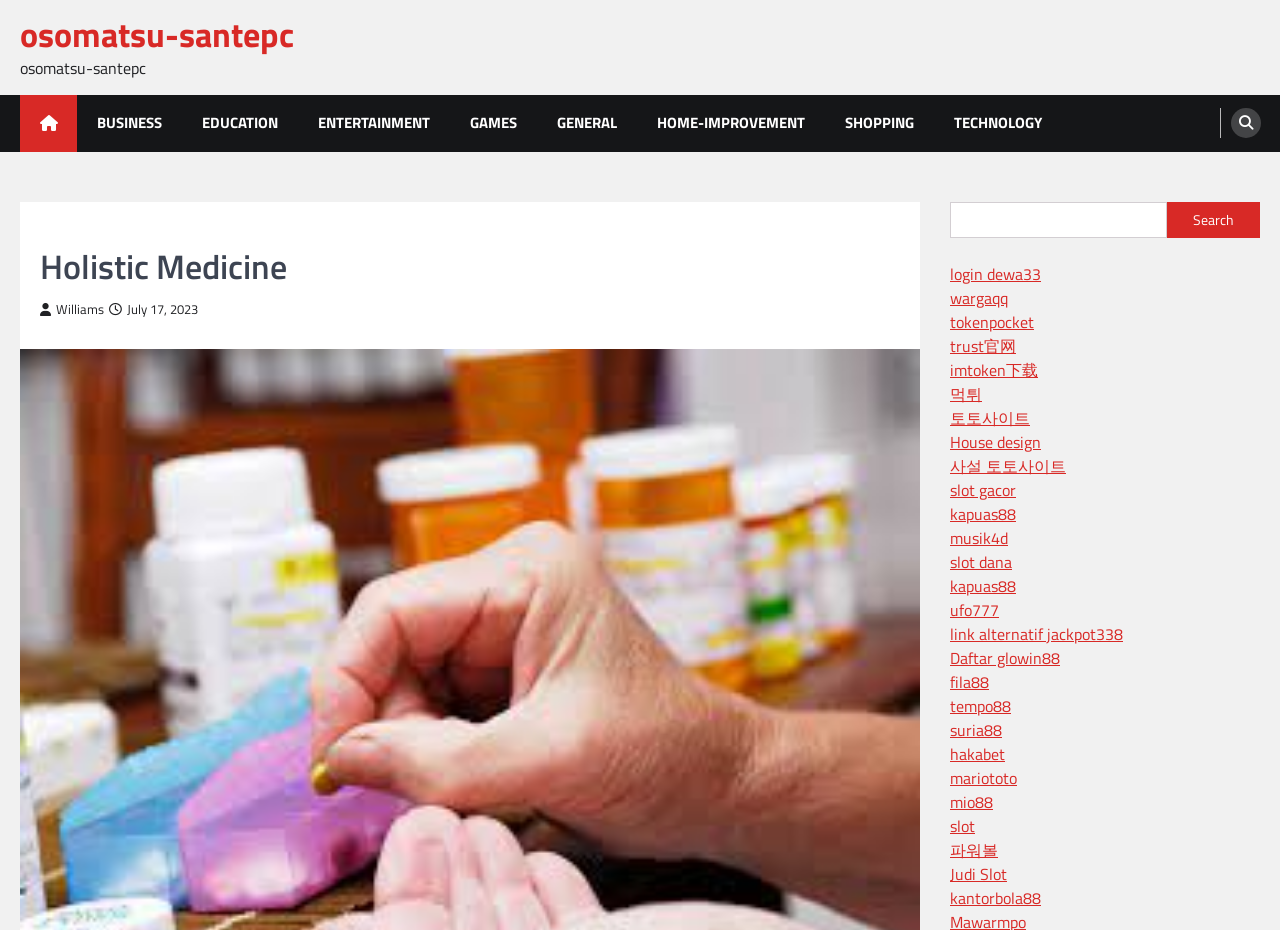What is the purpose of the search box?
Use the image to answer the question with a single word or phrase.

To search the website